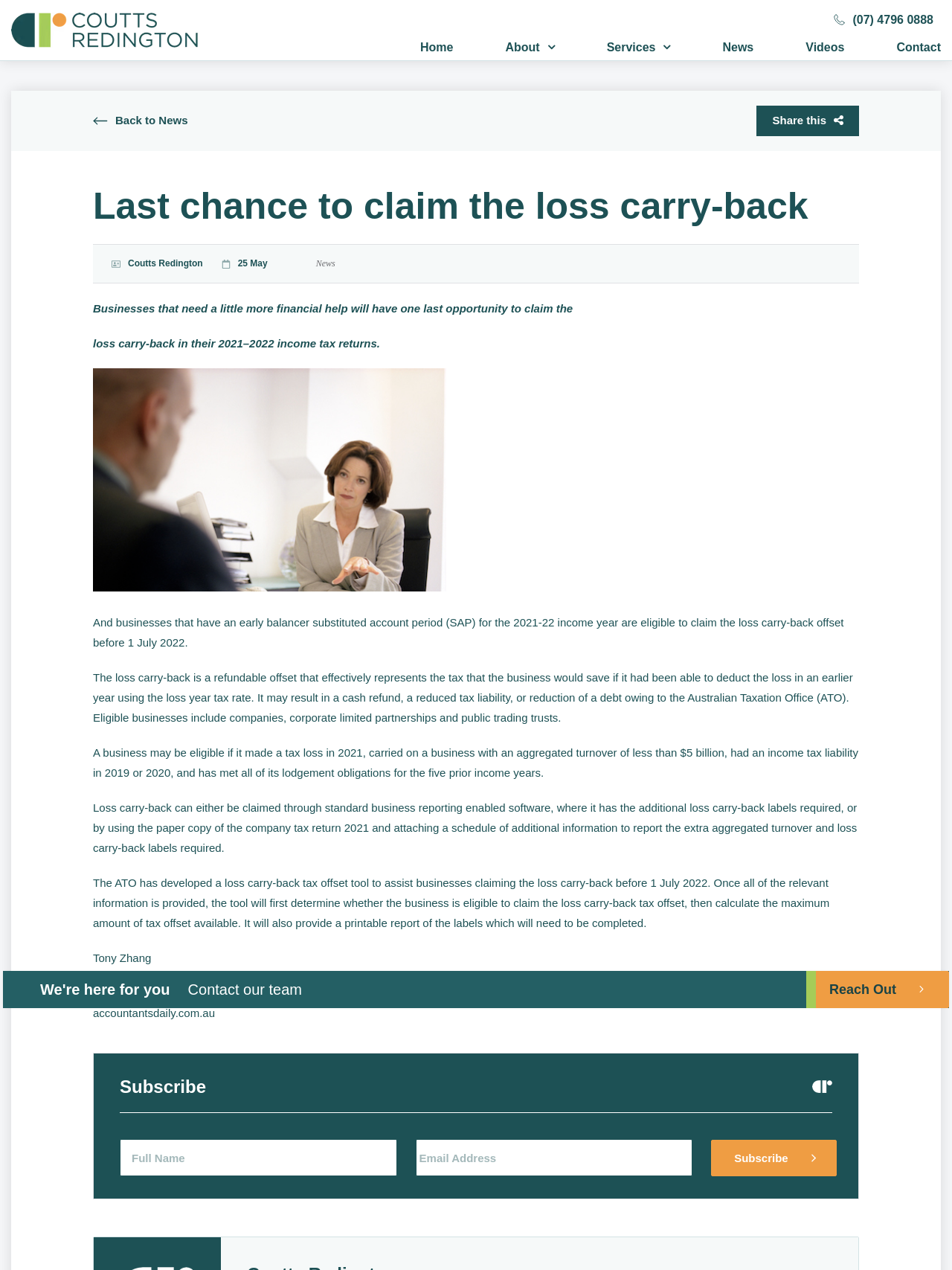Please indicate the bounding box coordinates of the element's region to be clicked to achieve the instruction: "Click the 'Contact' link". Provide the coordinates as four float numbers between 0 and 1, i.e., [left, top, right, bottom].

[0.942, 0.032, 0.988, 0.042]